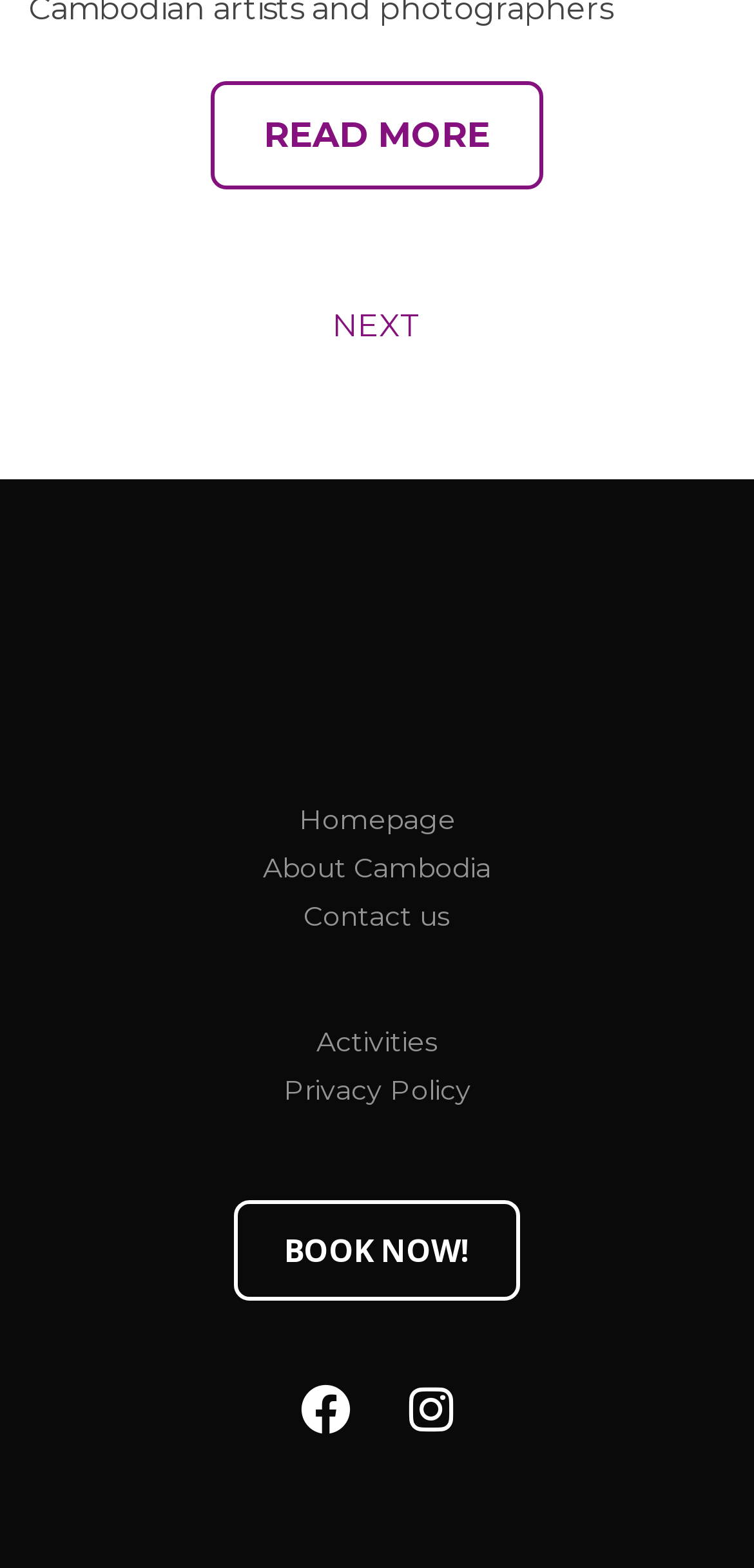Please identify the bounding box coordinates of the element that needs to be clicked to perform the following instruction: "Visit the 'Homepage'".

[0.31, 0.513, 0.69, 0.534]